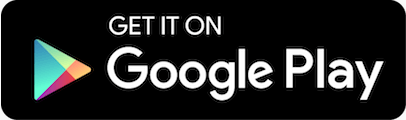Respond to the question with just a single word or phrase: 
What type of users can access the applications?

Android users